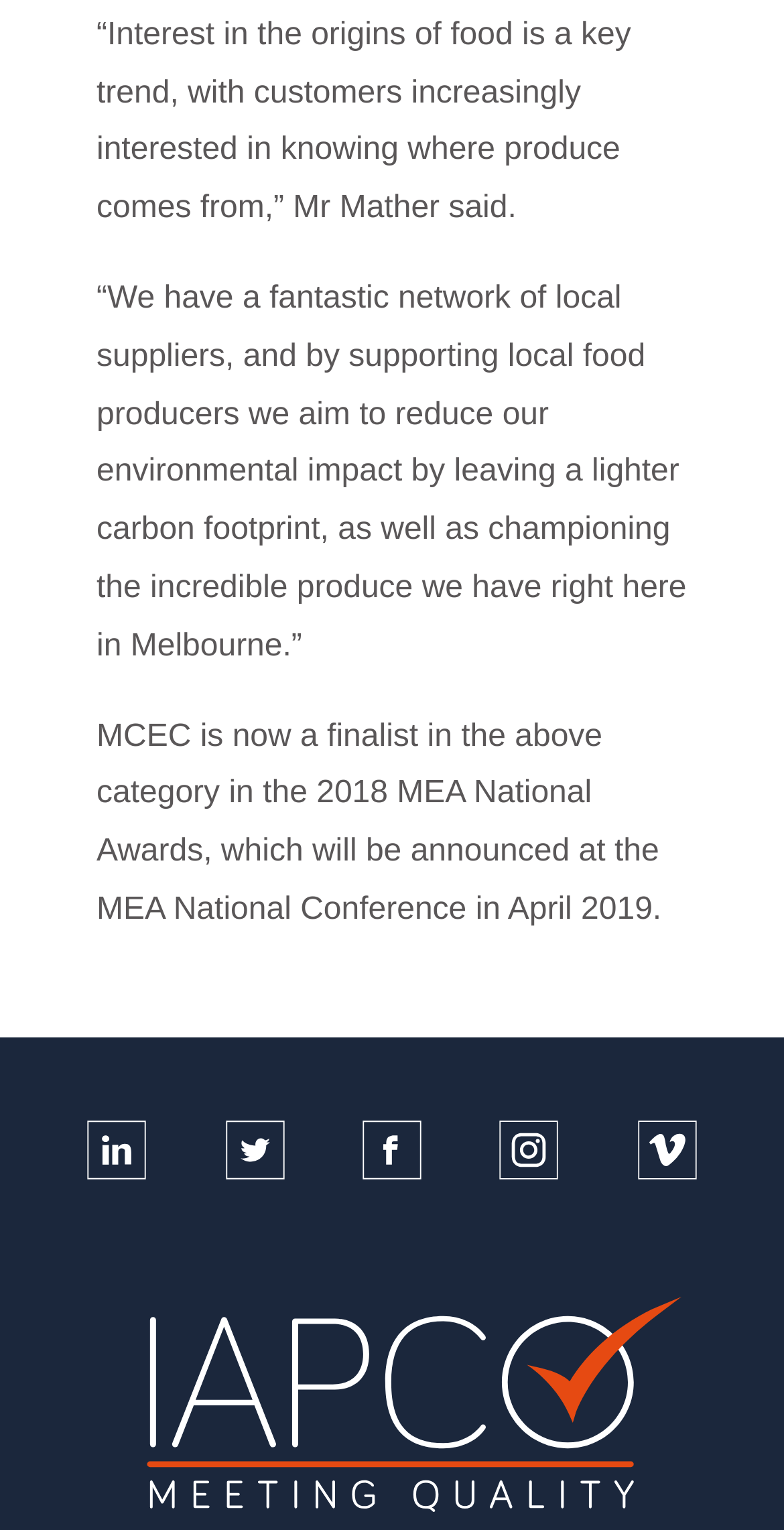What is the goal of supporting local food producers?
Provide a thorough and detailed answer to the question.

According to the article, by supporting local food producers, MCEC aims to reduce its environmental impact by leaving a lighter carbon footprint.